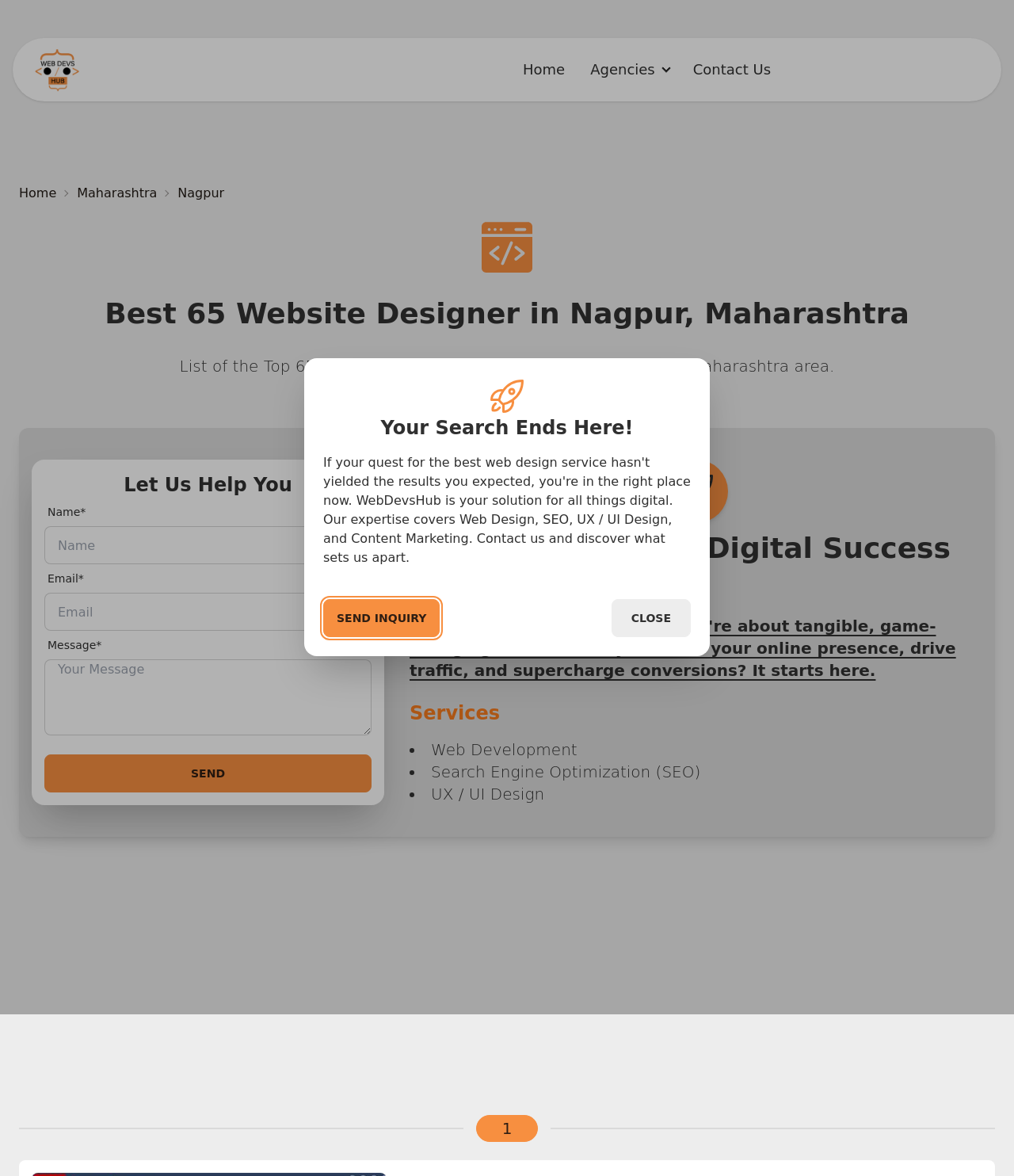Find the bounding box coordinates for the HTML element specified by: "Send Inquiry".

[0.337, 0.502, 0.441, 0.531]